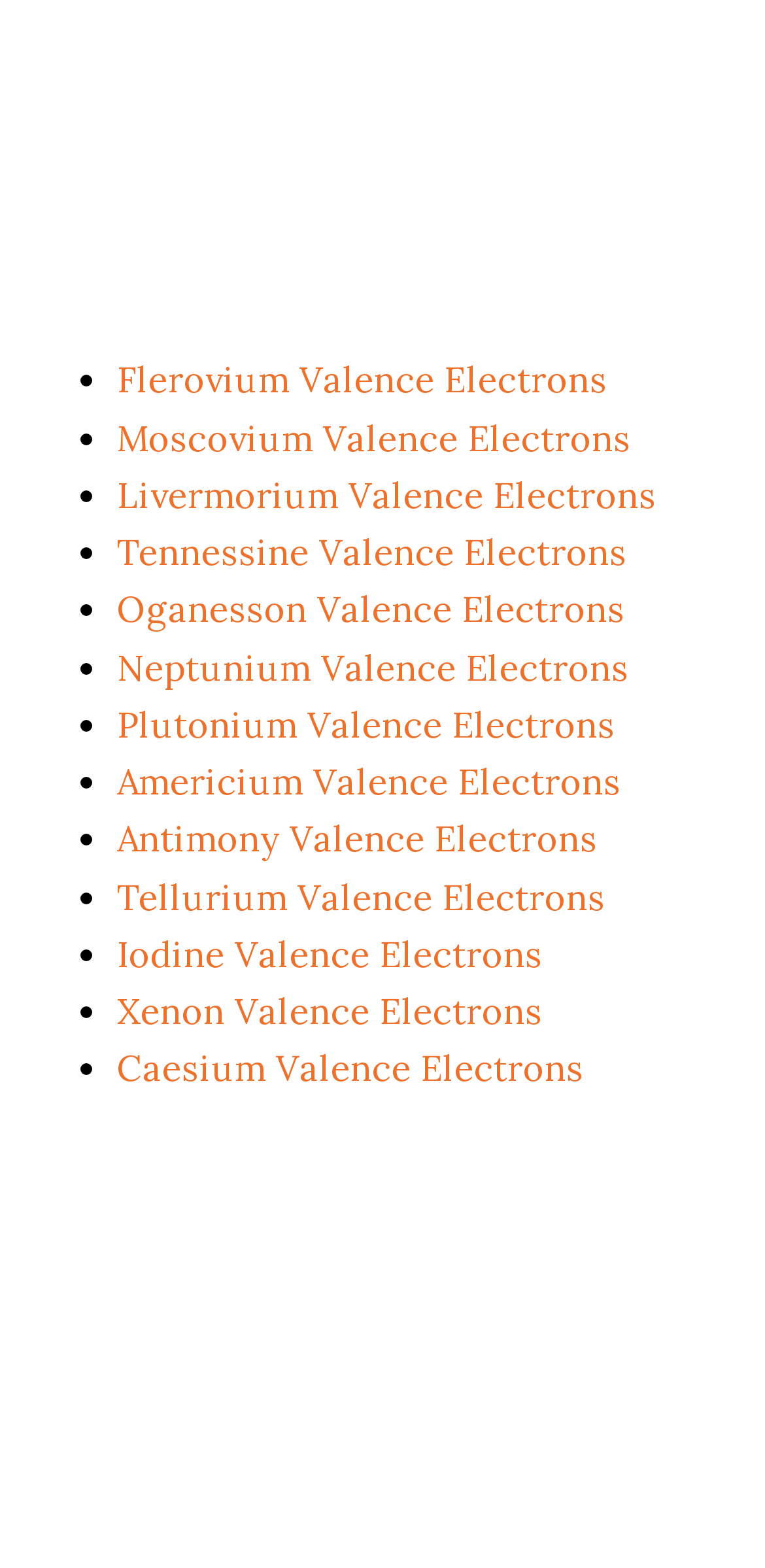Please provide the bounding box coordinates for the element that needs to be clicked to perform the following instruction: "Explore Moscovium Valence Electrons". The coordinates should be given as four float numbers between 0 and 1, i.e., [left, top, right, bottom].

[0.153, 0.265, 0.824, 0.293]